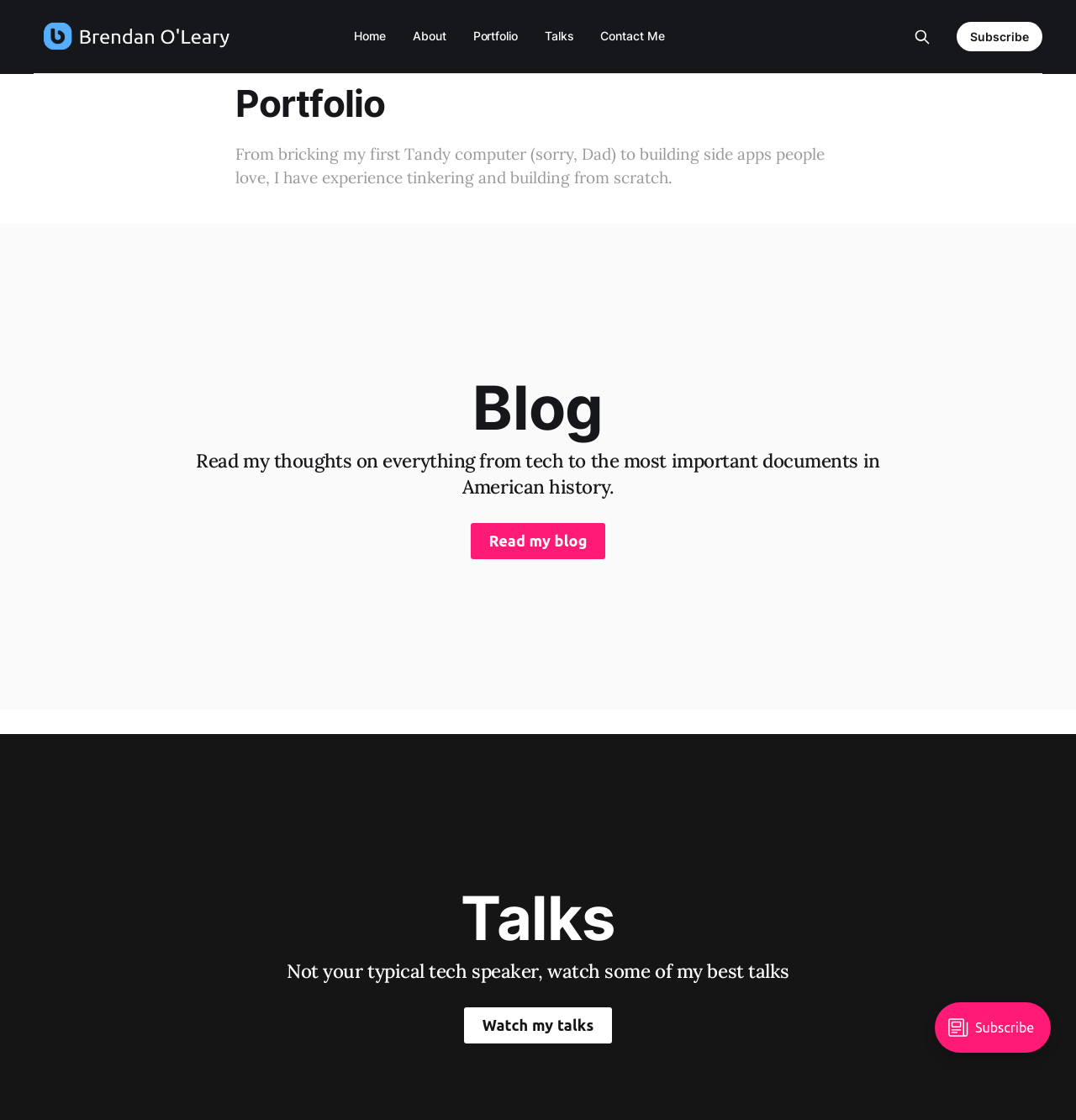Offer a comprehensive description of the webpage’s content and structure.

This webpage is a personal portfolio of Brendan O'Leary, a developer with experience in building applications from scratch. At the top left corner, there is a link to the portfolio's homepage with the name "Brendan O'Leary" accompanied by a small image. Next to it, there are navigation links to "Home", "About", "Portfolio", "Talks", and "Contact Me". 

On the top right corner, there is a button with an image, and a "Subscribe" link. Below the navigation links, there is a header section with a heading "Portfolio" and a brief description of Brendan's experience in building applications. 

The main content of the page is divided into three sections. The first section is about Brendan's blog, with a heading "Blog" and a brief description of the topics he writes about. There is a link to "Read my blog" below the description. 

The second section is about Brendan's talks, with a heading "Talks" and a brief description of his speaking style. There is a link to "Watch my talks" below the description. 

At the bottom right corner, there is an iframe with the ID "portal-trigger". Overall, the webpage has a simple and clean layout, with clear headings and concise text, making it easy to navigate and understand Brendan's portfolio.